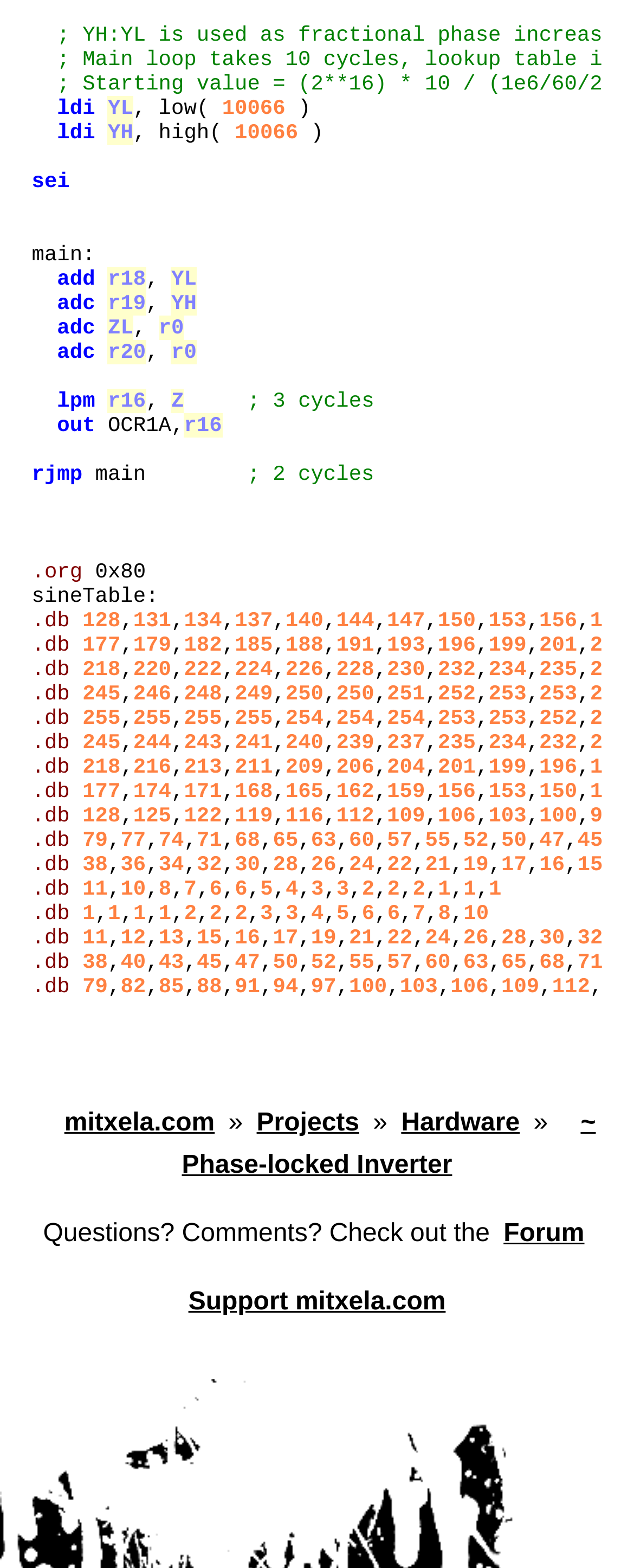Predict the bounding box for the UI component with the following description: "Support mitxela.com".

[0.287, 0.818, 0.713, 0.845]